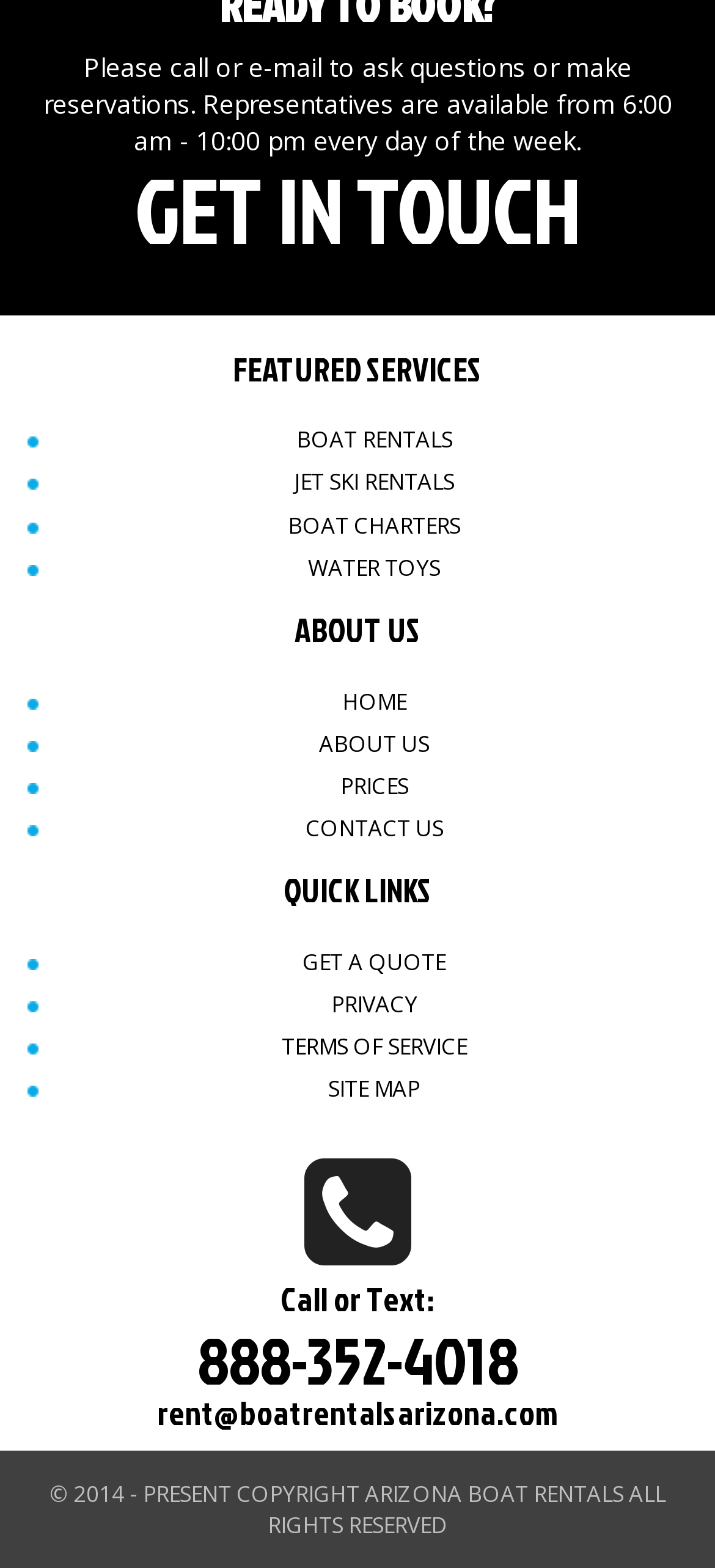Please locate the bounding box coordinates of the element that should be clicked to achieve the given instruction: "Get a quote".

[0.423, 0.604, 0.623, 0.623]